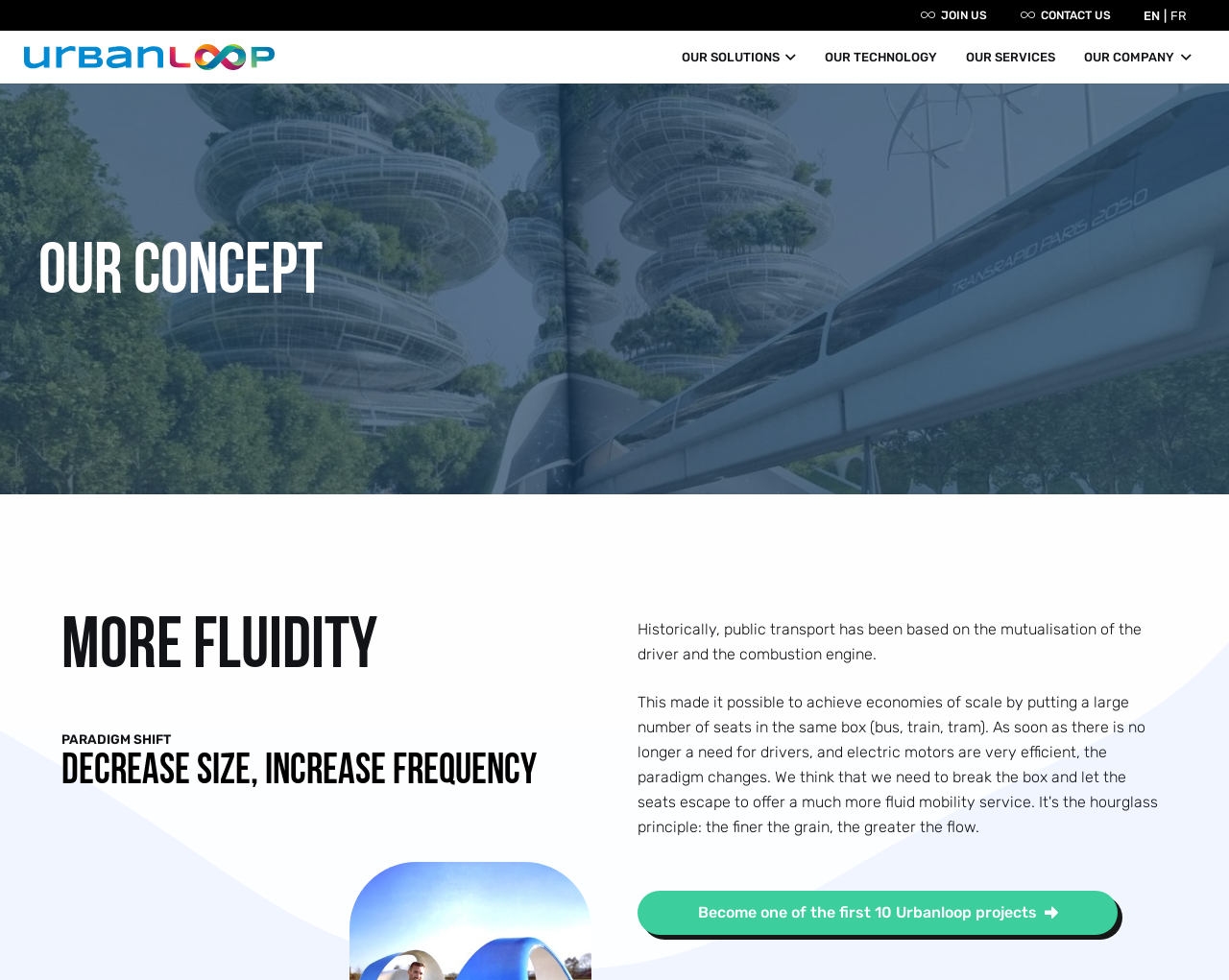Give a one-word or one-phrase response to the question:
What is the language currently selected?

English